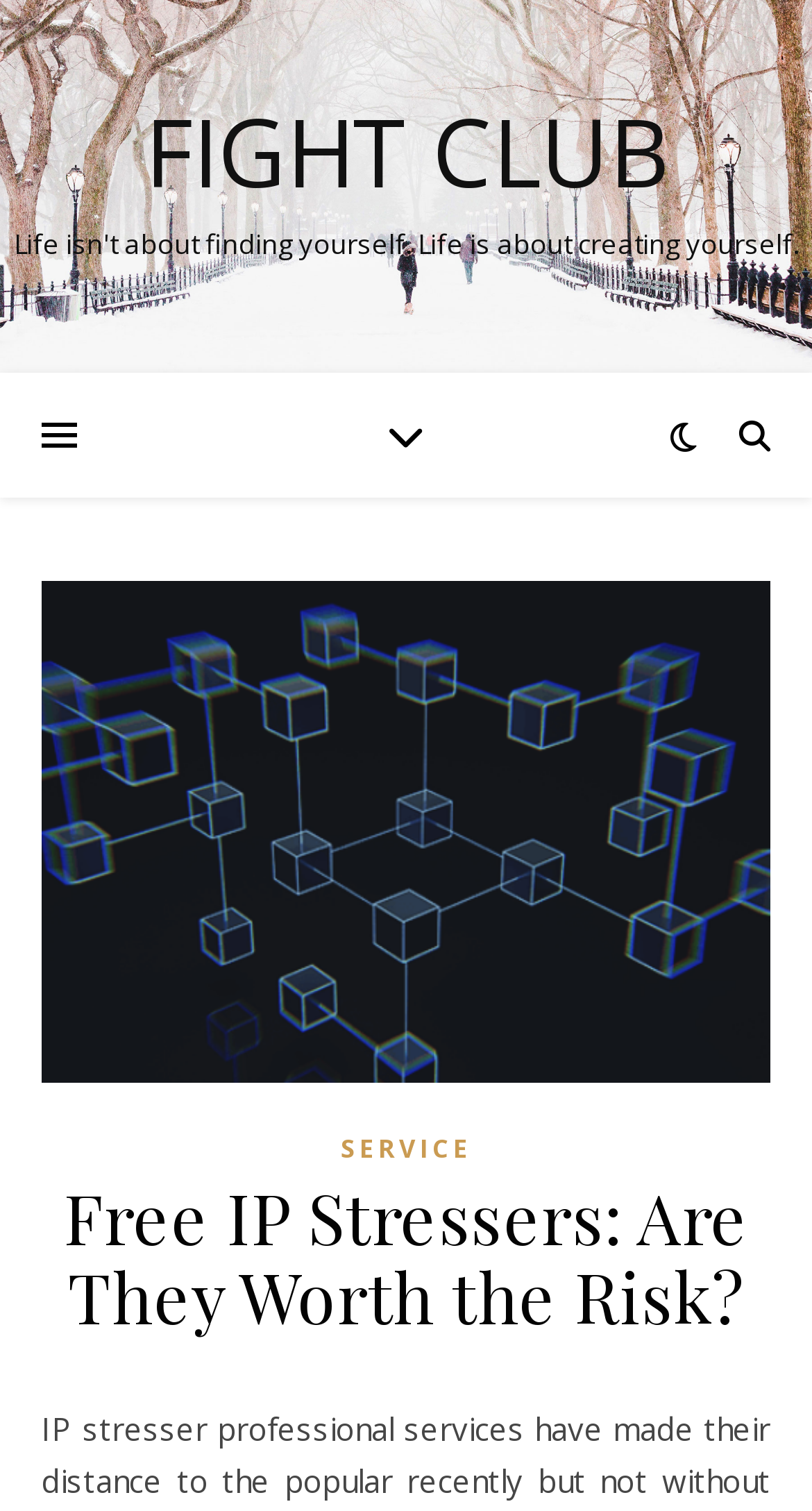Extract the bounding box for the UI element that matches this description: "Fight Club".

[0.0, 0.069, 1.0, 0.131]